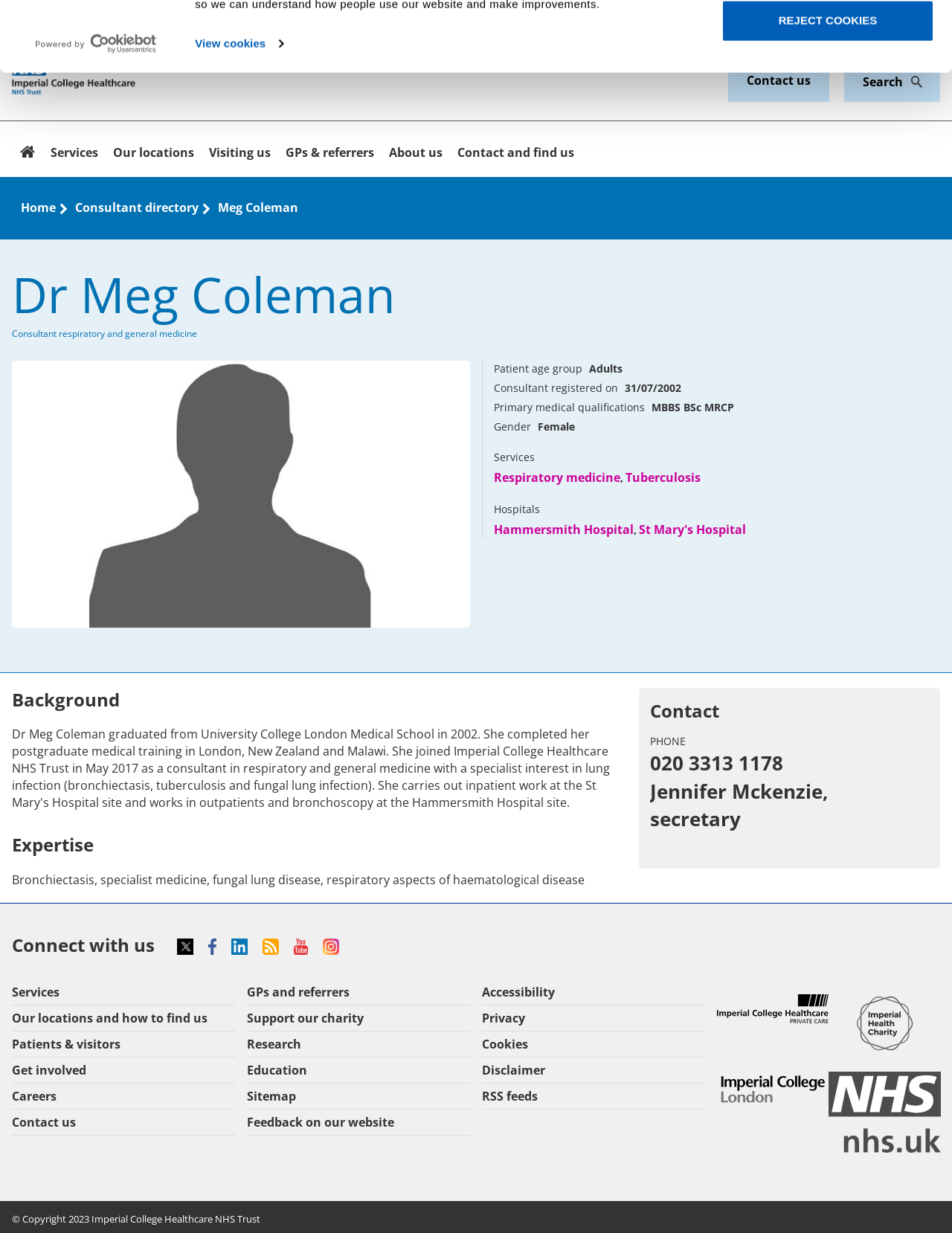Find the bounding box coordinates for the HTML element described in this sentence: "Contact and find us". Provide the coordinates as four float numbers between 0 and 1, in the format [left, top, right, bottom].

[0.473, 0.098, 0.611, 0.143]